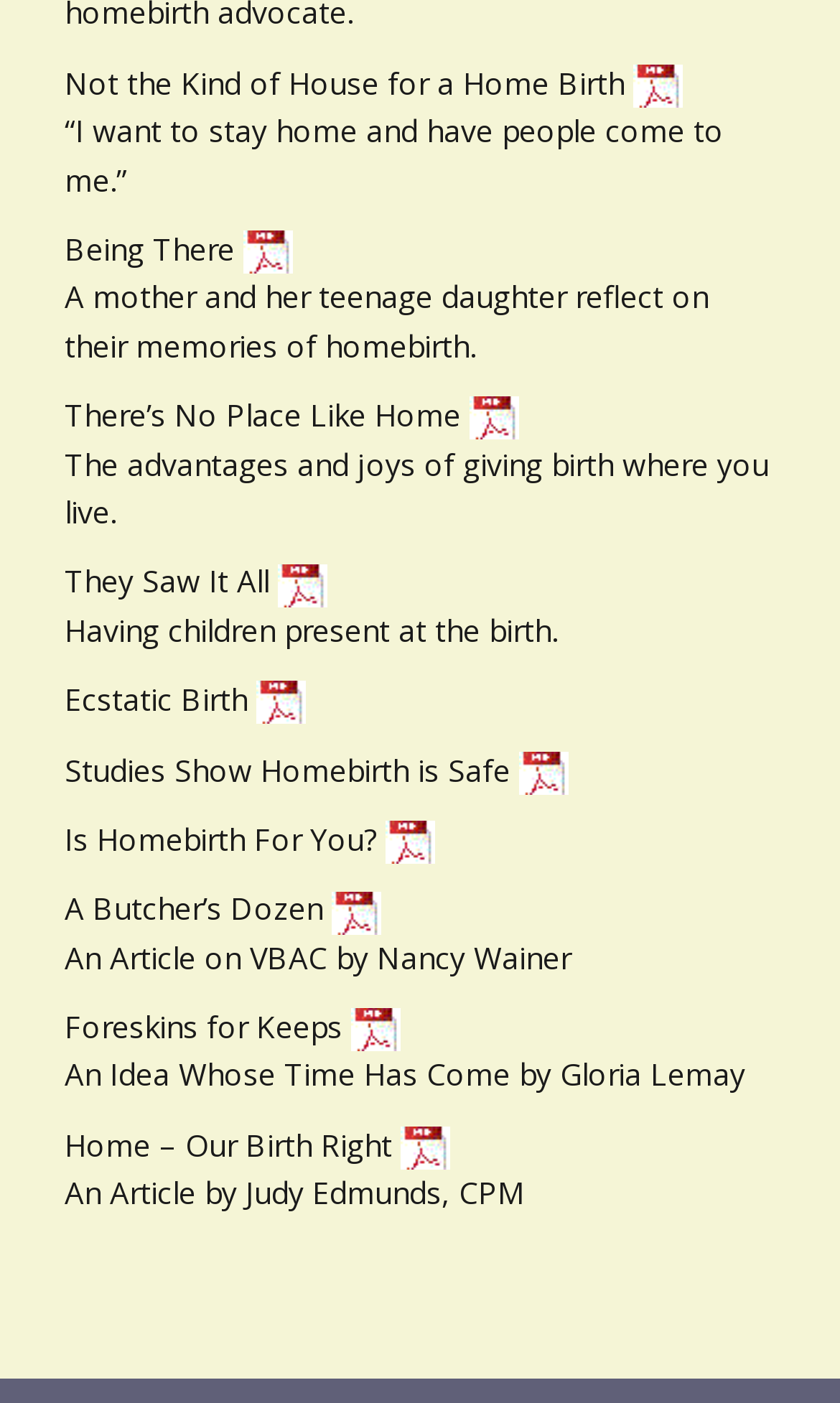What is the topic of the article 'Being There'? Analyze the screenshot and reply with just one word or a short phrase.

Homebirth